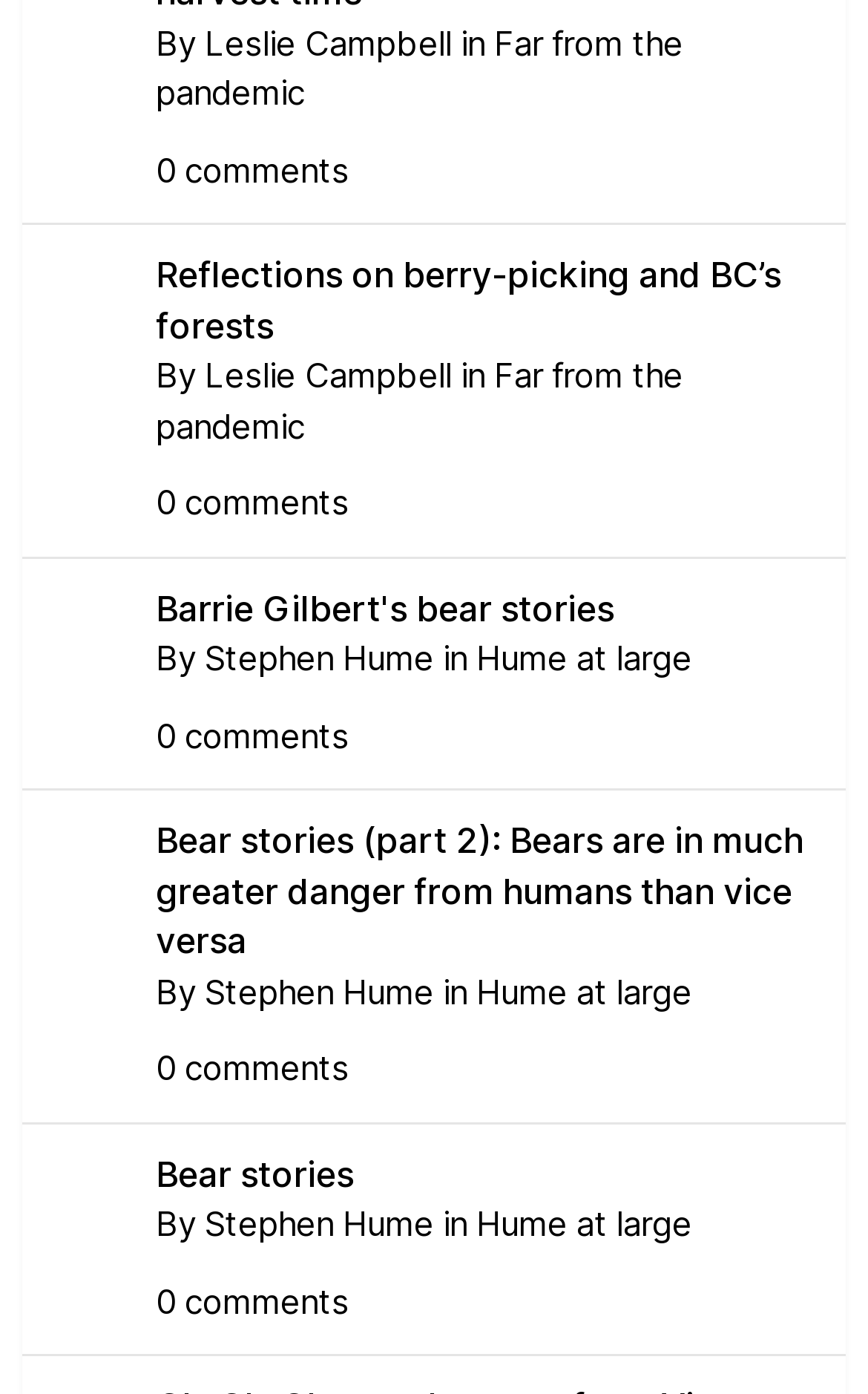Please identify the bounding box coordinates of the element's region that should be clicked to execute the following instruction: "View Curriculum page". The bounding box coordinates must be four float numbers between 0 and 1, i.e., [left, top, right, bottom].

None